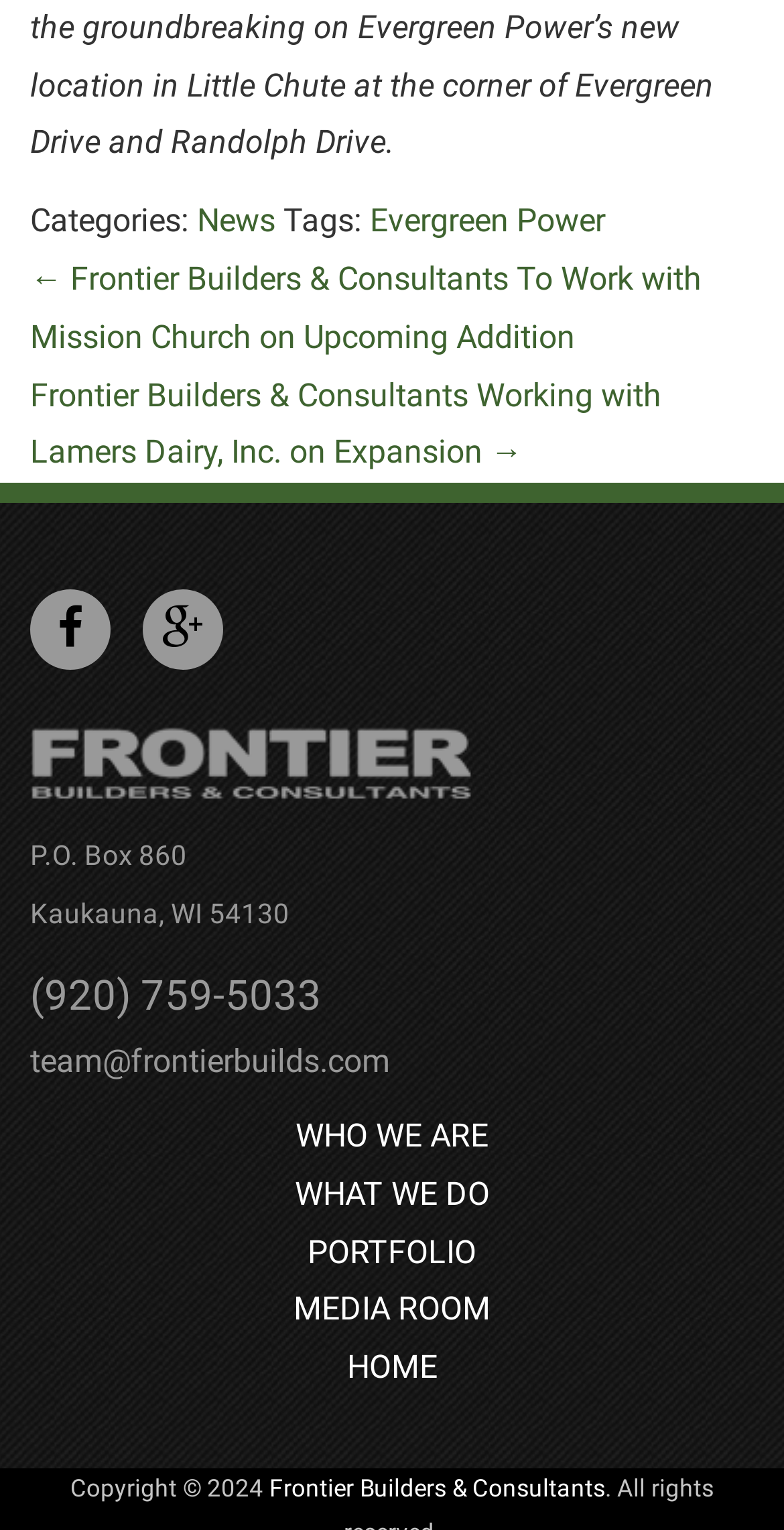Please identify the bounding box coordinates of the area that needs to be clicked to fulfill the following instruction: "Click on the 'News' category."

[0.251, 0.132, 0.351, 0.157]